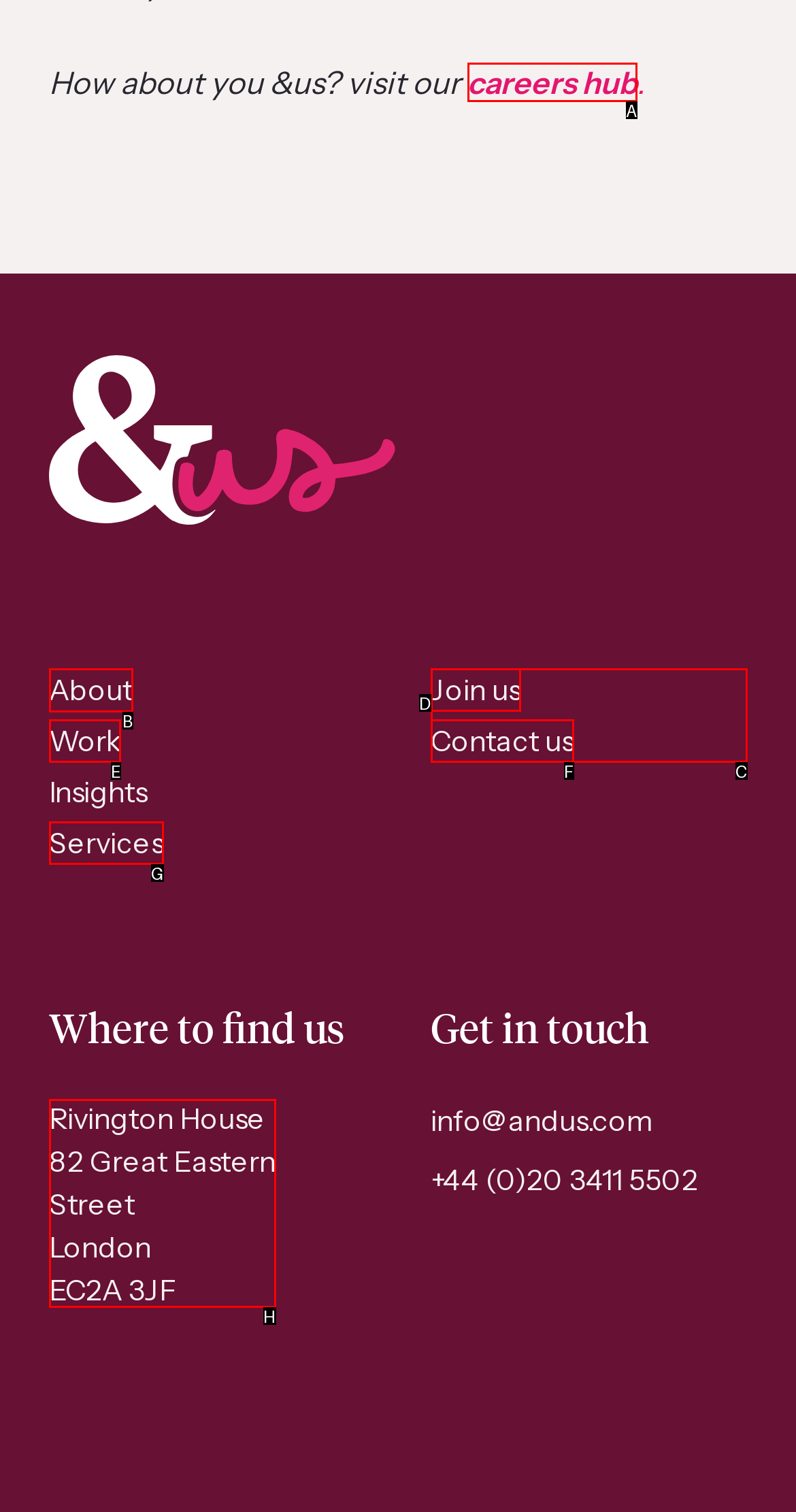Identify the HTML element that should be clicked to accomplish the task: go to About page
Provide the option's letter from the given choices.

B